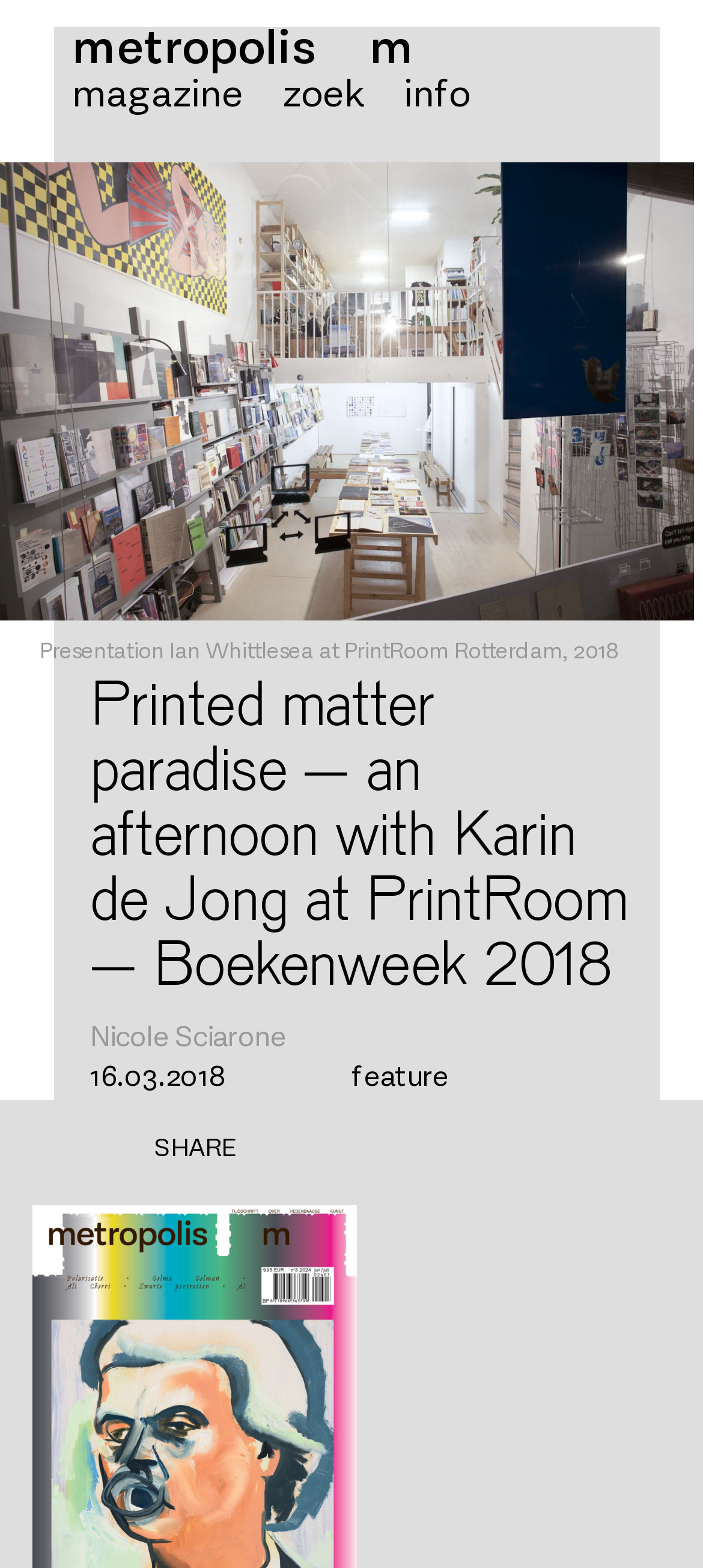Determine the bounding box for the described HTML element: "Followers 0". Ensure the coordinates are four float numbers between 0 and 1 in the format [left, top, right, bottom].

None